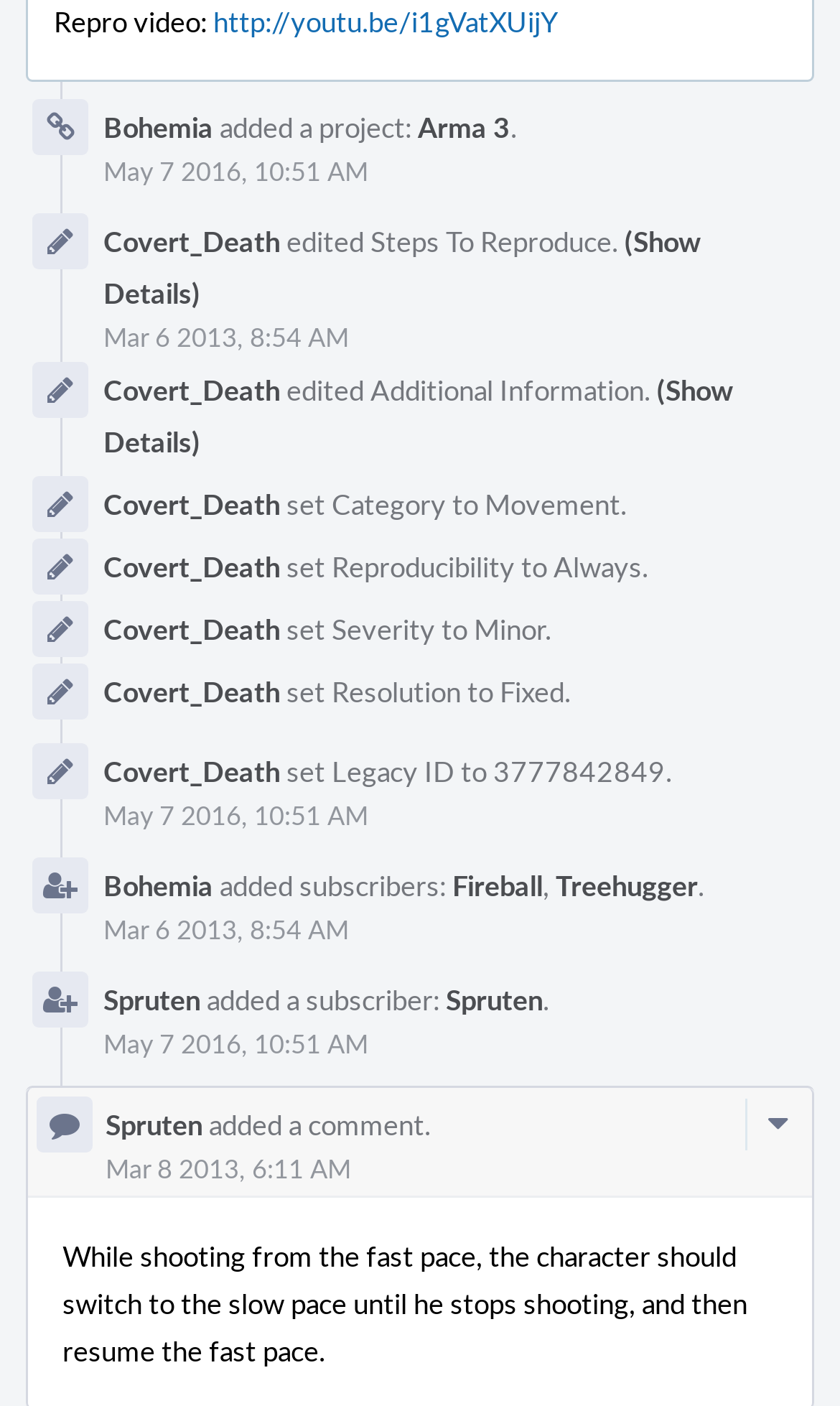What is the category of the project?
Provide an in-depth and detailed explanation in response to the question.

I found the answer by looking at the text 'set Category to Movement.' which indicates that the category of the project is Movement.